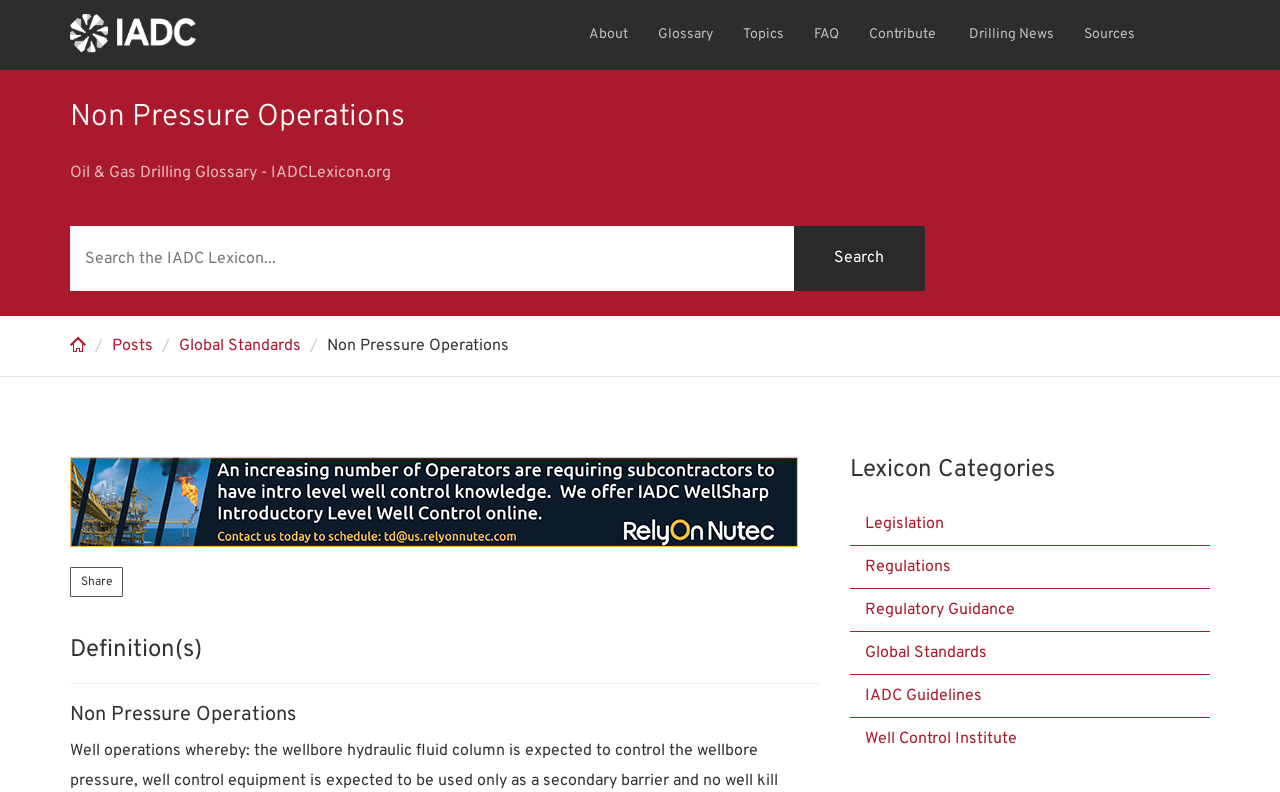What categories are listed under Lexicon Categories?
Based on the image, provide your answer in one word or phrase.

Legislation, Regulations, etc.